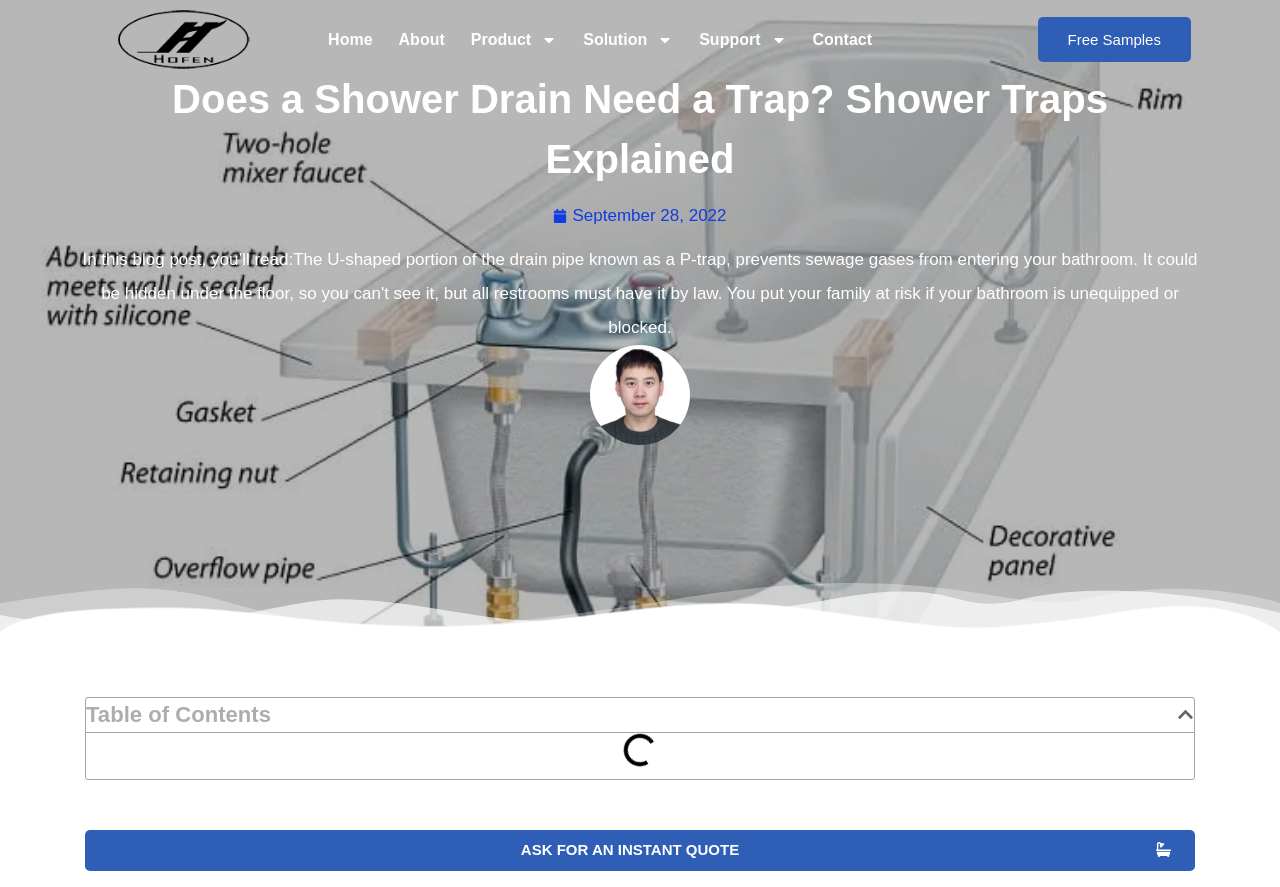Provide your answer in a single word or phrase: 
How many links are in the top navigation menu?

5